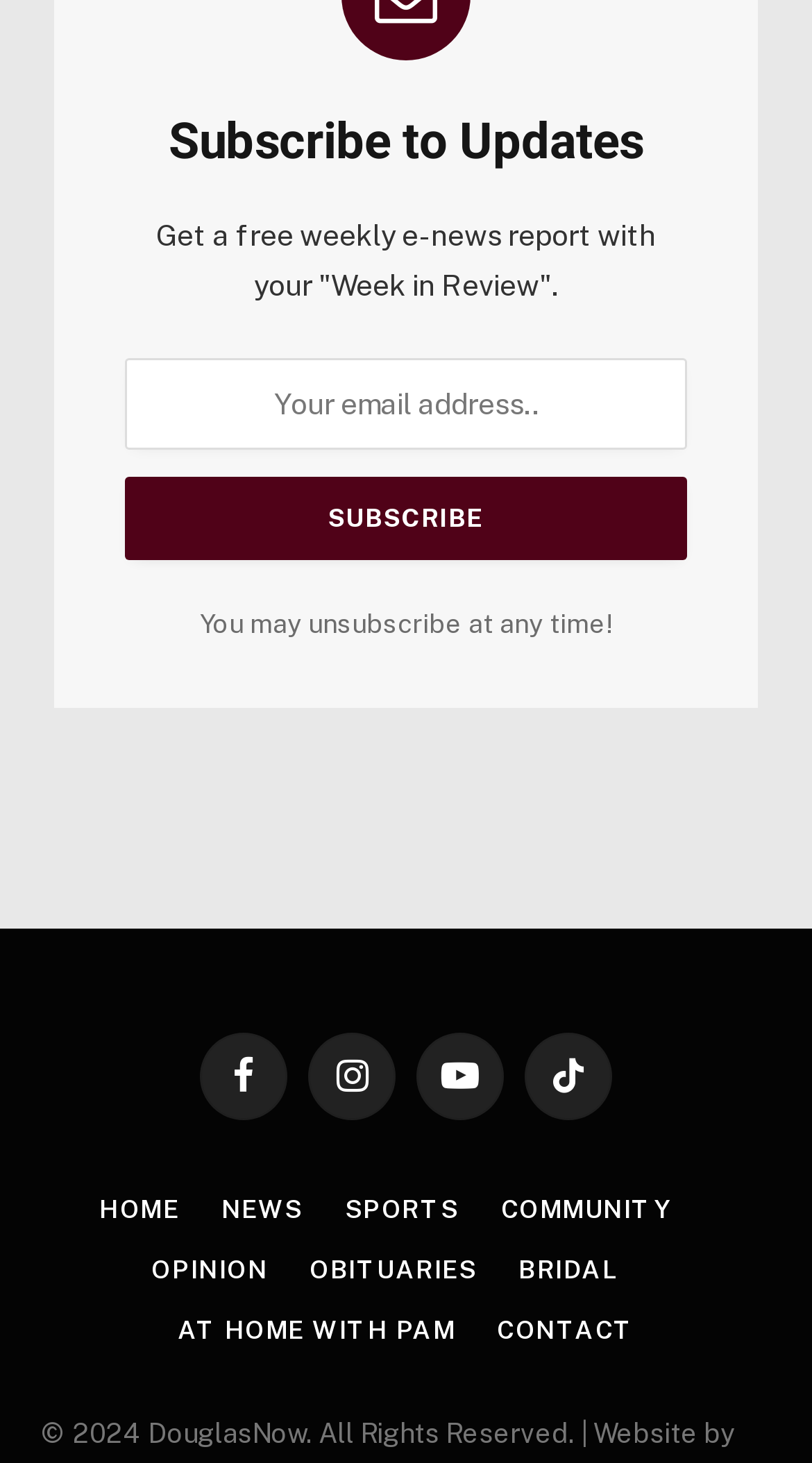Please find the bounding box for the following UI element description. Provide the coordinates in (top-left x, top-left y, bottom-right x, bottom-right y) format, with values between 0 and 1: At Home with Pam

[0.219, 0.9, 0.561, 0.92]